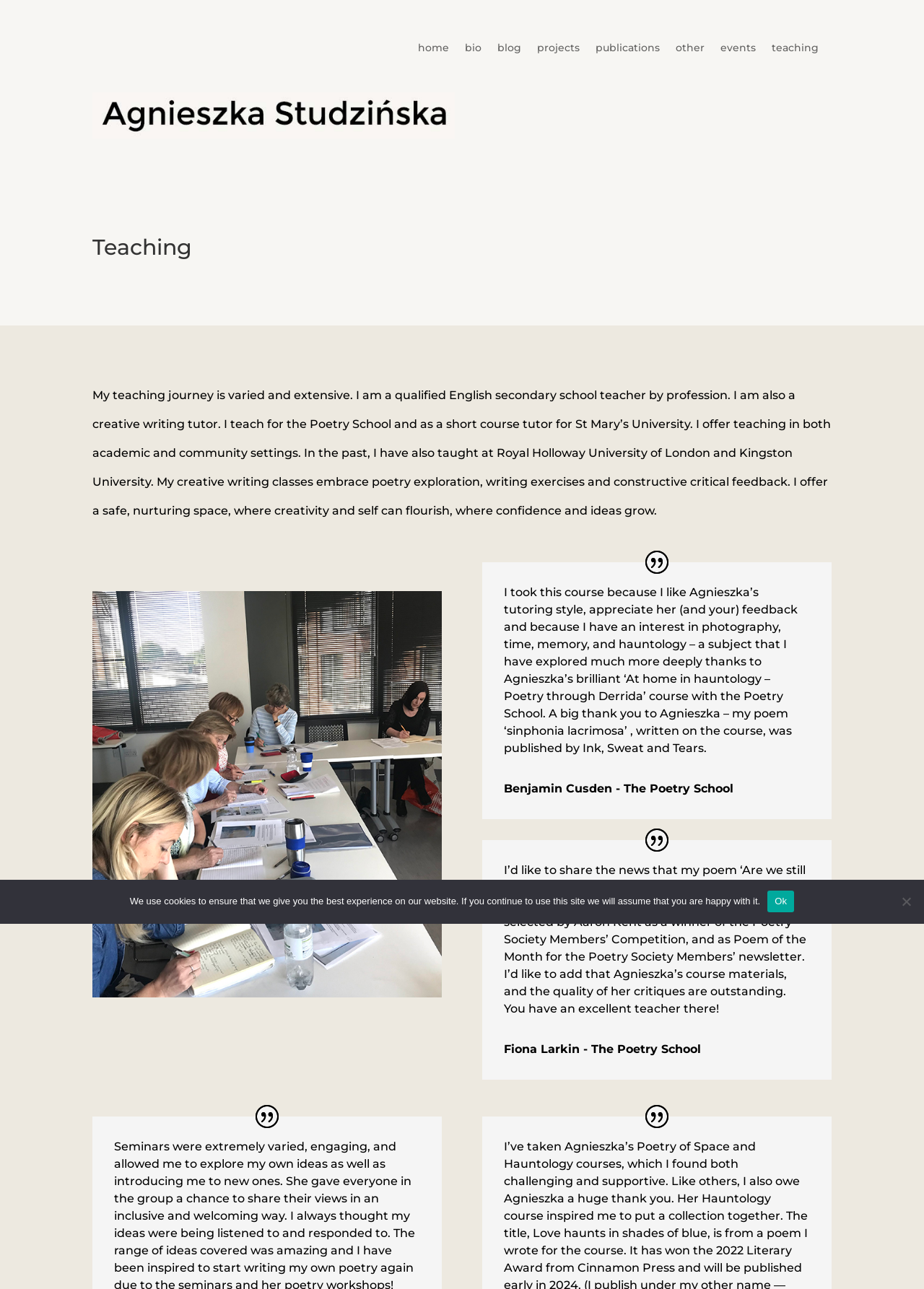Provide a comprehensive caption for the webpage.

The webpage is about Agnieszka Studzińska's teaching profile. At the top, there is a navigation menu with links to different sections, including "home", "bio", "blog", "projects", "publications", "other", "events", and "teaching". To the left of the navigation menu, there is a logo of "Nisia" with a link to it.

Below the navigation menu, there is a heading that reads "Teaching". Underneath, there is a paragraph of text that describes Agnieszka's teaching experience and style. She is a qualified English secondary school teacher and a creative writing tutor who has taught at various institutions.

To the right of the paragraph, there is an image of Agnieszka teaching. Below the image, there are several testimonials from students who have taken her courses. The testimonials are in the form of paragraphs of text, with the students' names and affiliations mentioned below each testimonial. The testimonials praise Agnieszka's teaching style and the quality of her courses.

At the bottom of the page, there is a cookie notice dialog box that informs users about the use of cookies on the website. The dialog box has a link to "Ok" to accept the use of cookies and a "No" button to decline.